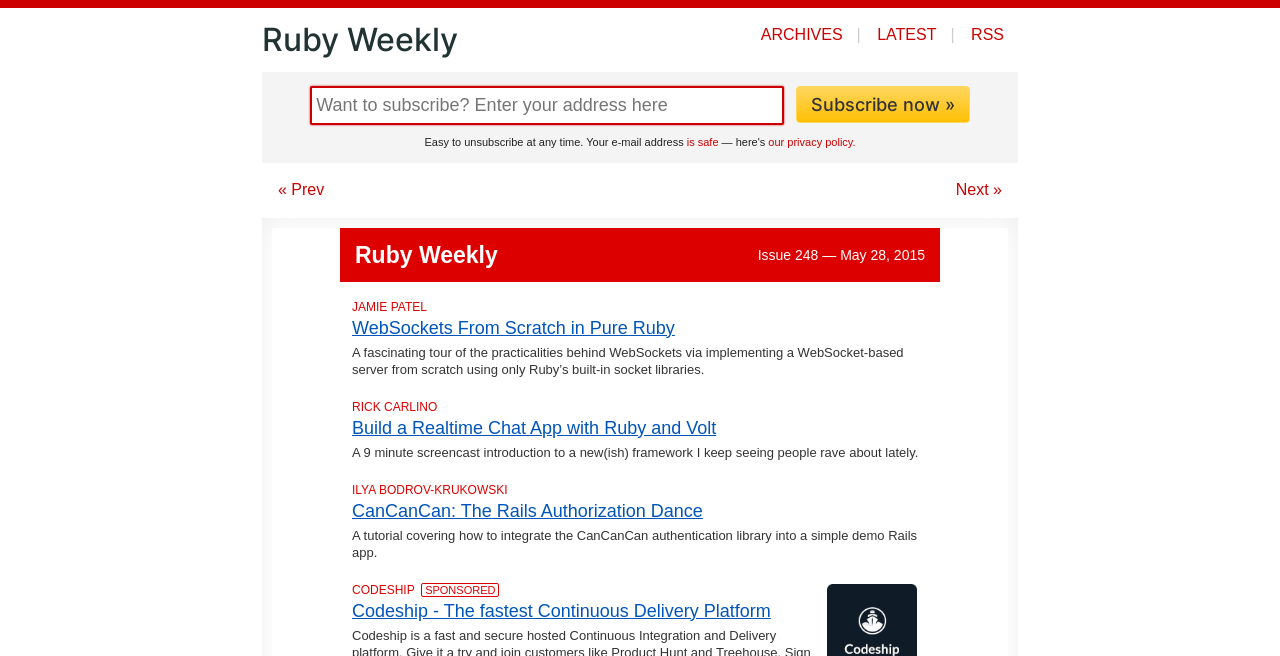Generate a thorough explanation of the webpage's elements.

The webpage is a newsletter issue, specifically Ruby Weekly Issue 248, dated May 28, 2015. At the top, there are several links, including "Ruby Weekly", "ARCHIVES", "LATEST", and "RSS", which are positioned horizontally and centered. Below these links, there is a subscription section, where users can enter their email address to subscribe to the newsletter. This section includes a textbox, a "Subscribe now" button, and a brief description of the subscription process.

On the left side of the page, there are navigation links, "« Prev" and "Next »", which allow users to navigate through the newsletter issues. The main content of the page is divided into several sections, each containing a brief summary of a Ruby-related article or tutorial. These sections are arranged vertically and take up most of the page's content area.

Each section includes a title, a brief description, and a link to the original article. The titles and descriptions are arranged in a table-like structure, with the title on the left and the description on the right. There are three sections in total, each with a different article or tutorial. The articles cover topics such as WebSockets, building a real-time chat app with Ruby and Volt, and integrating CanCanCan authentication into a Rails app.

At the bottom of the page, there is a sponsored link, "Codeship - The fastest Continuous Delivery Platform", which is positioned below the main content area.